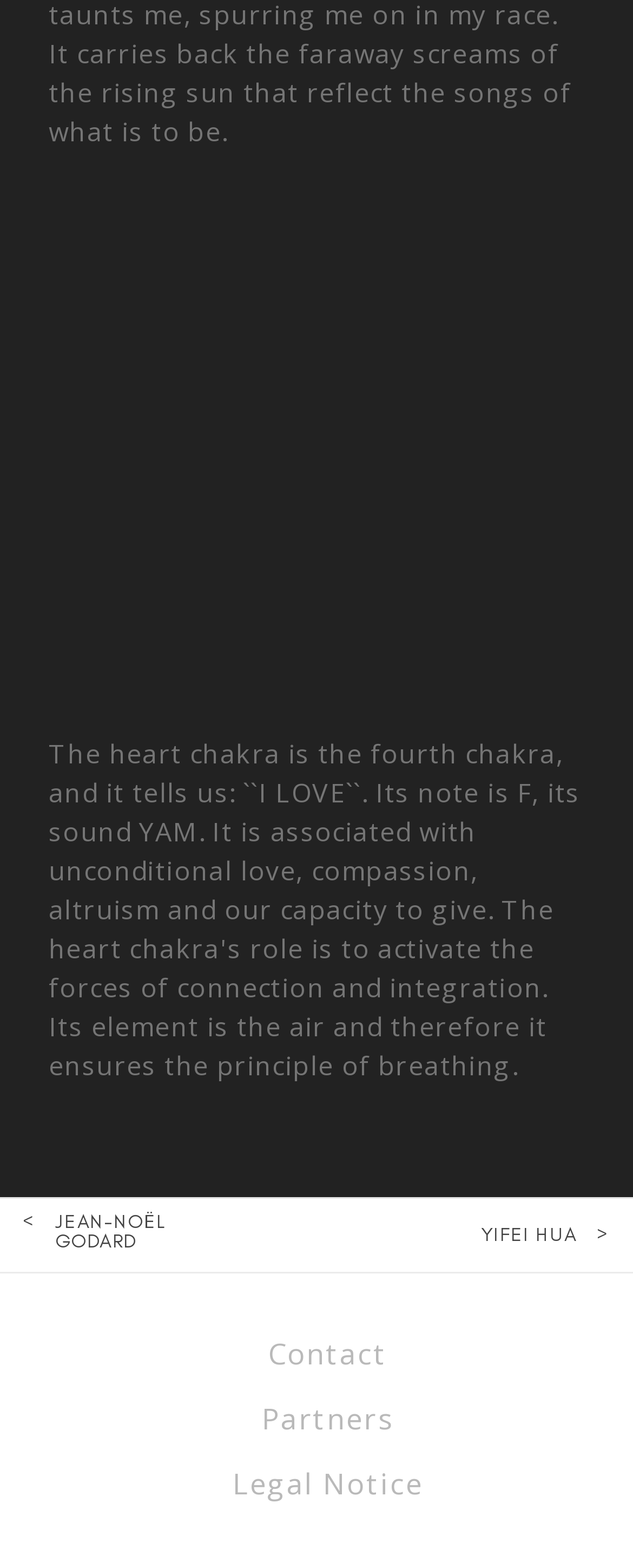Carefully examine the image and provide an in-depth answer to the question: What is the name of the person mentioned with a '>' symbol?

The webpage has a link element 'YIFEI HUA >' which suggests that YIFEI HUA is a person mentioned on the webpage, and the link might lead to more information about this person.